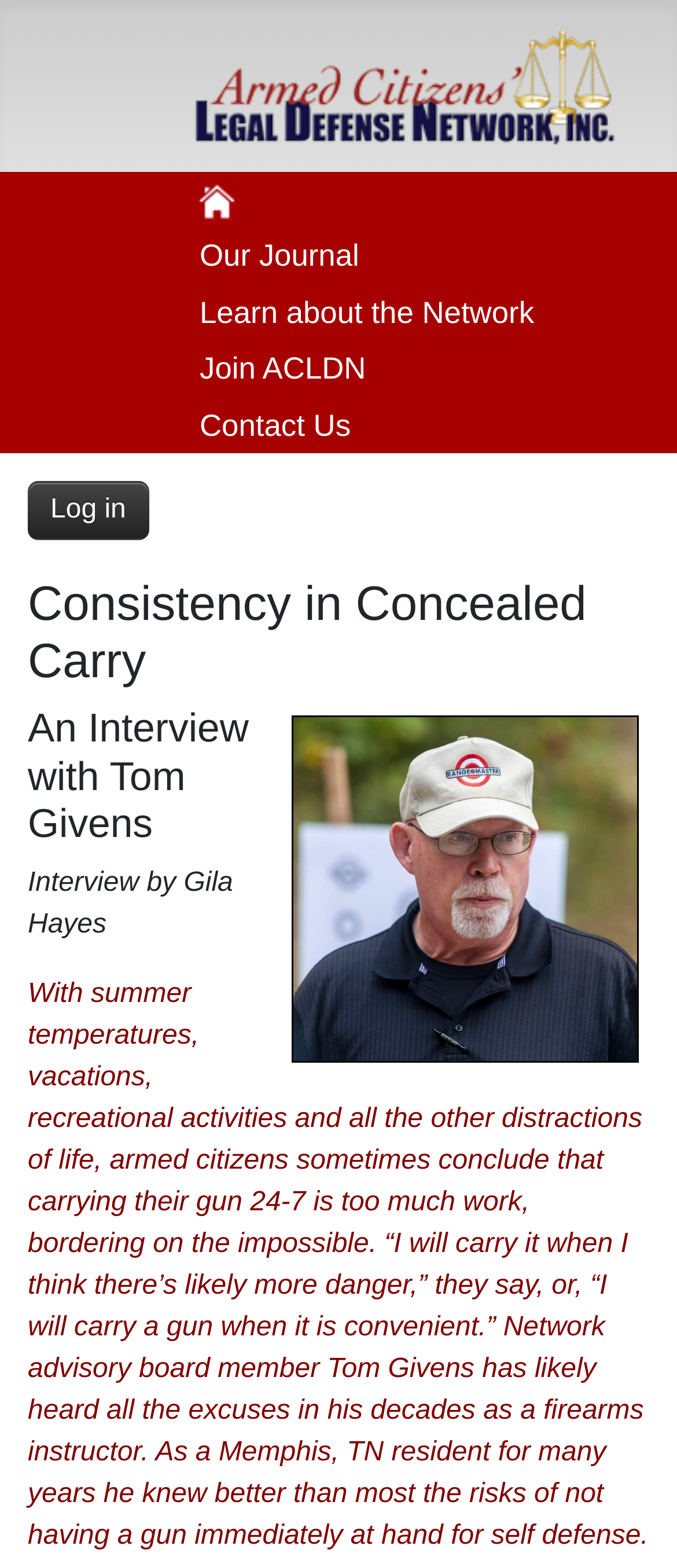Identify the bounding box of the UI element that matches this description: "Join ACLDN".

[0.256, 0.217, 0.579, 0.253]